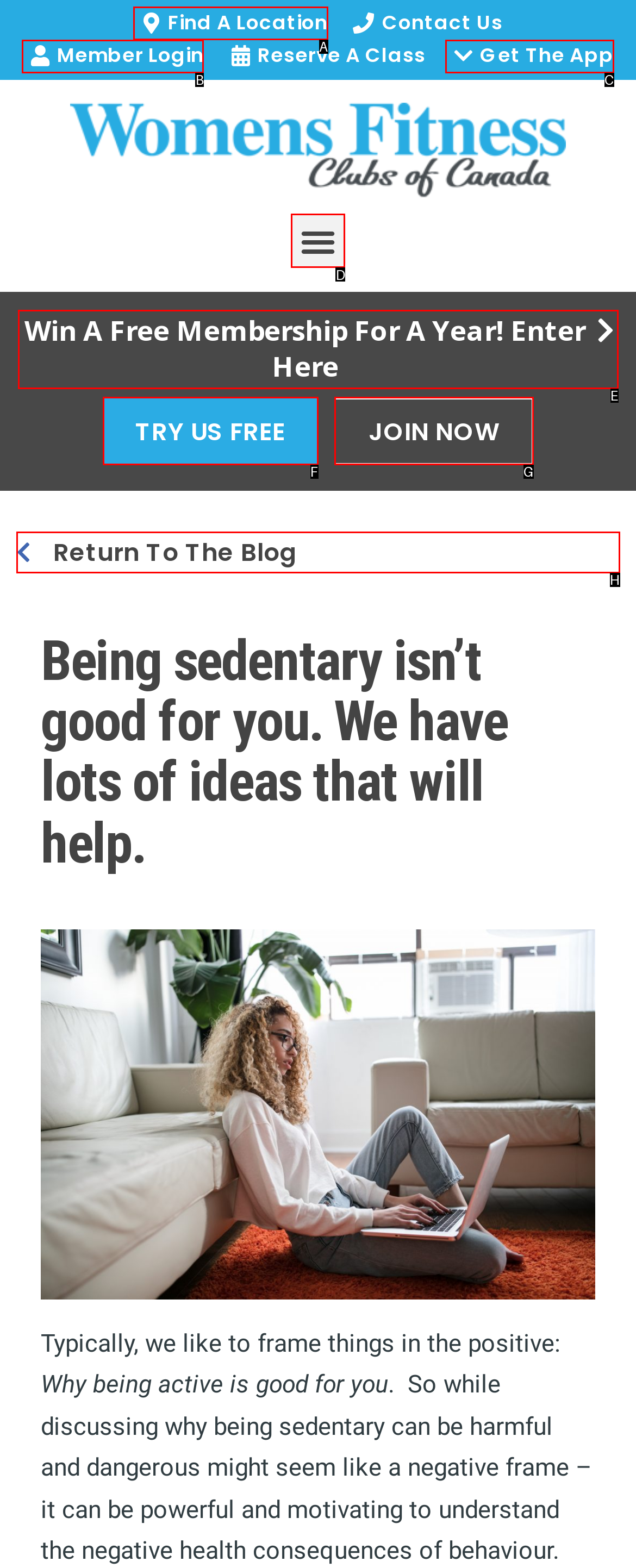Which option aligns with the description: Menu? Respond by selecting the correct letter.

D